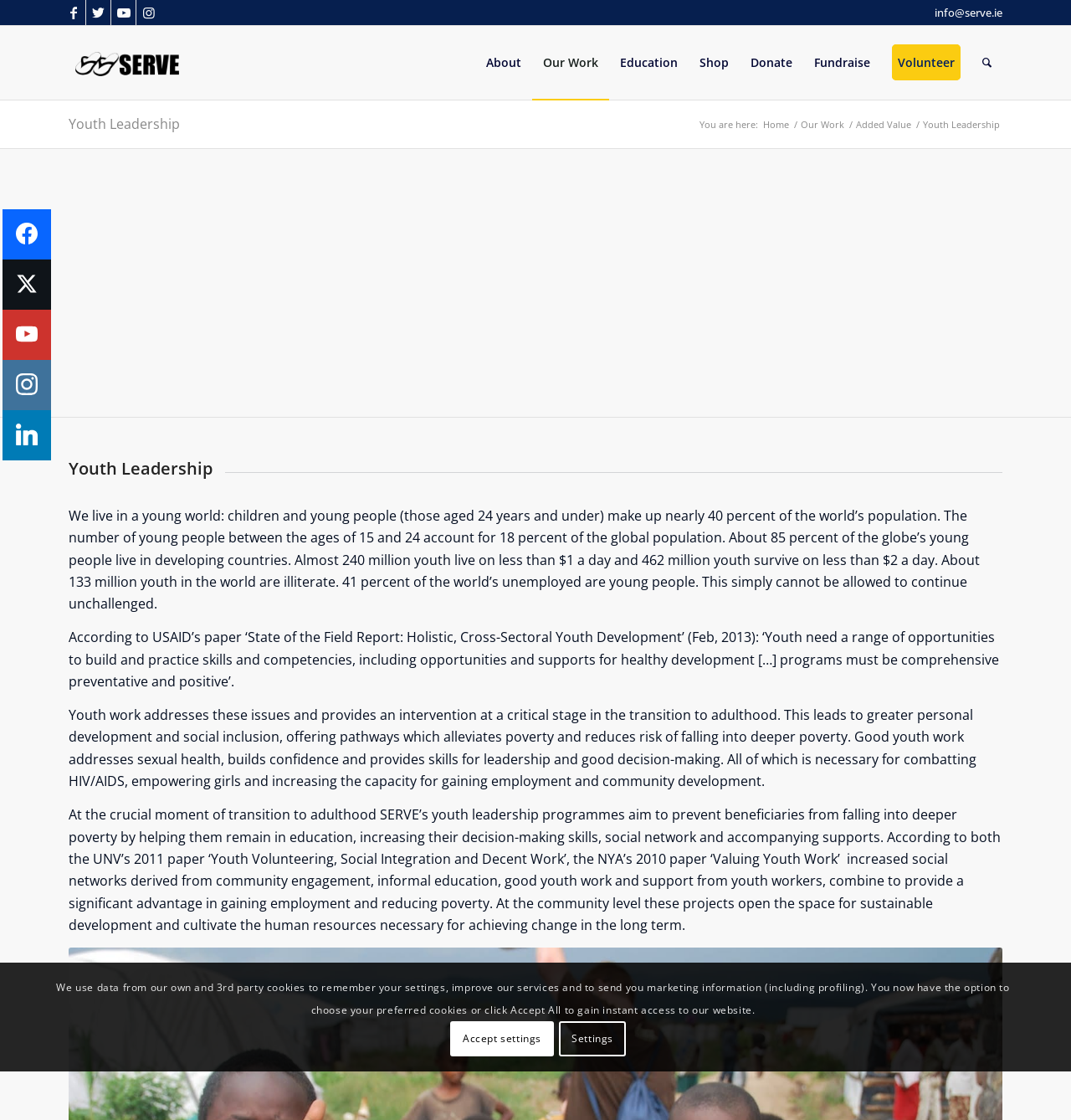Pinpoint the bounding box coordinates of the area that should be clicked to complete the following instruction: "Click Permaculture Wollongong Institute". The coordinates must be given as four float numbers between 0 and 1, i.e., [left, top, right, bottom].

None